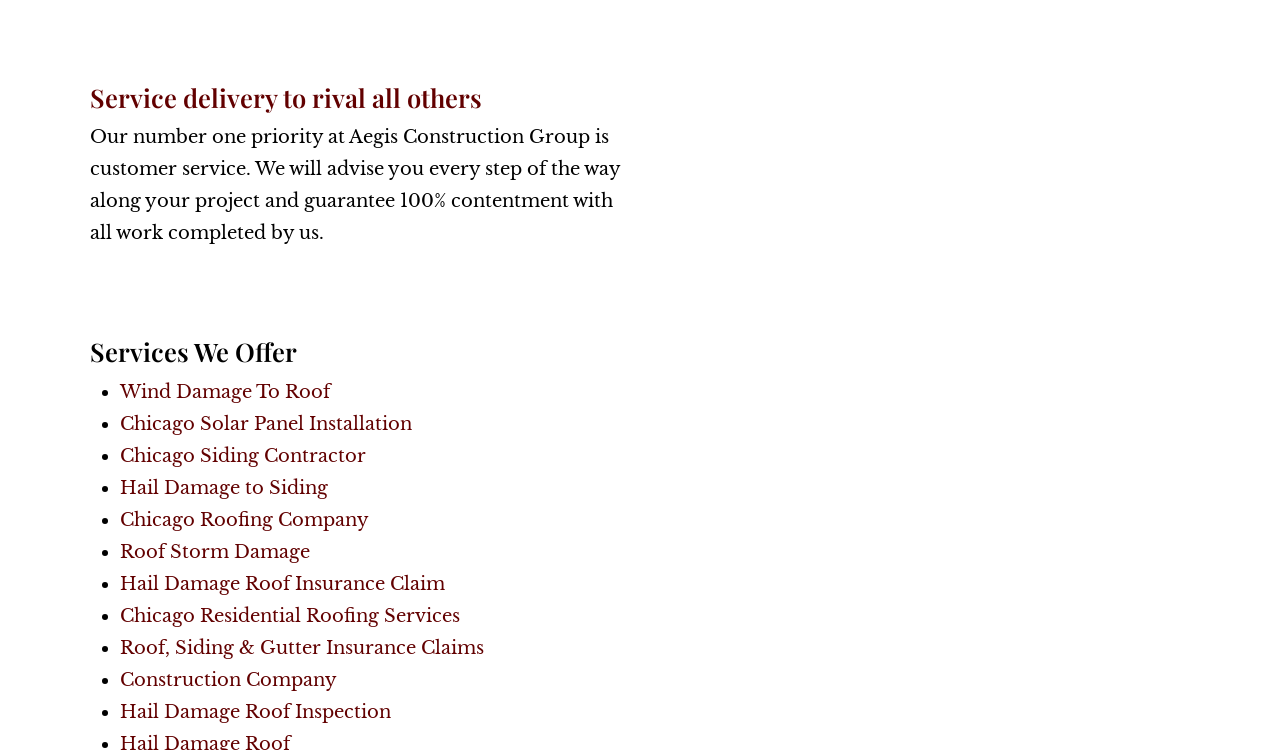Please answer the following query using a single word or phrase: 
What is the main priority of Aegis Construction Group?

Customer service